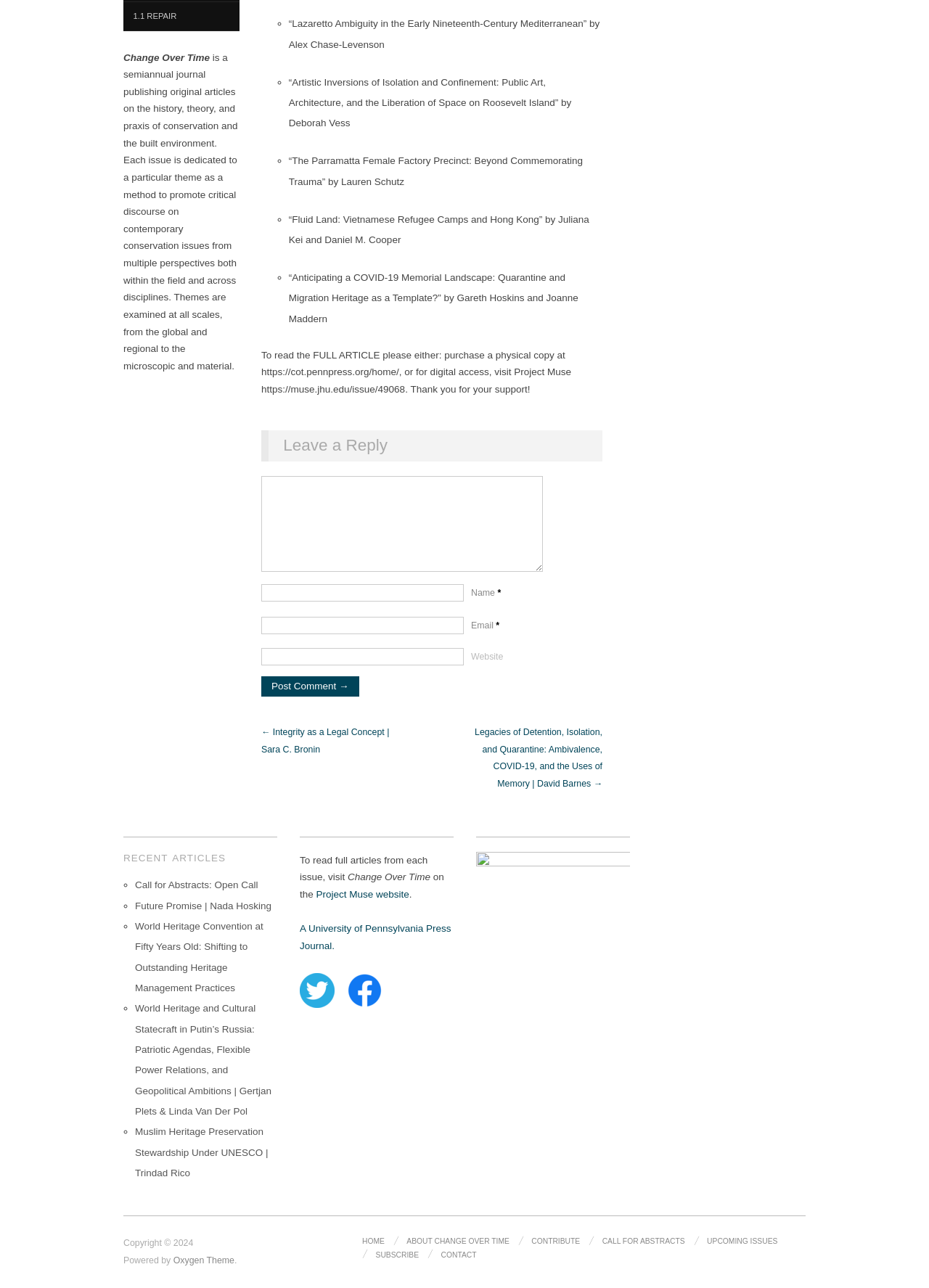How can I read the full article?
Please provide a comprehensive answer based on the visual information in the image.

The instructions on how to read the full article can be found in the StaticText element with the text 'To read the FULL ARTICLE please either: purchase a physical copy at https://cot.pennpress.org/home/, or for digital access, visit Project Muse https://muse.jhu.edu/issue/49068. Thank you for your support!' at coordinates [0.281, 0.271, 0.615, 0.306]. This element is a child of the Root Element and is located near the middle of the page.